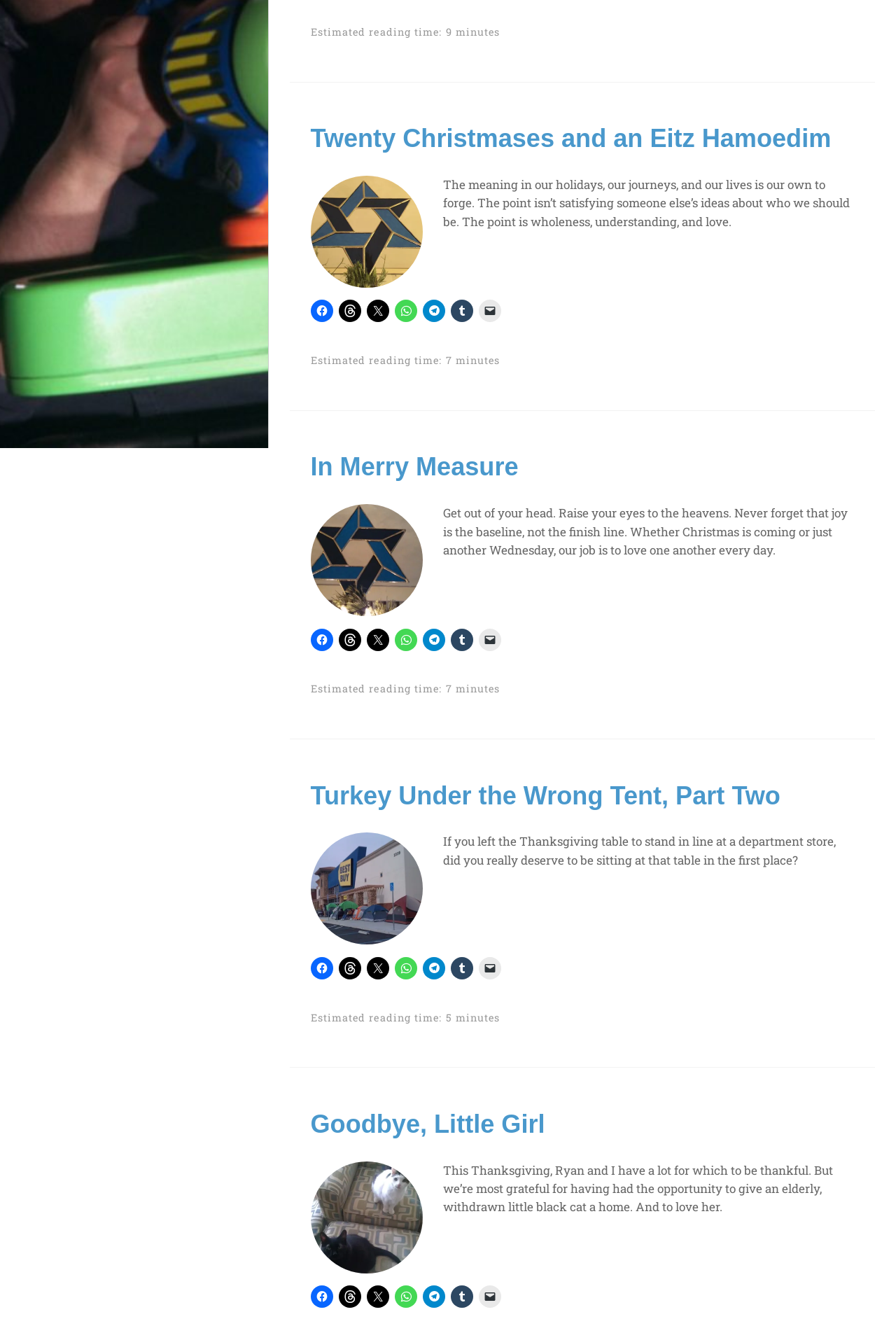Extract the bounding box coordinates for the HTML element that matches this description: "Estimated reading time: 7 minutes". The coordinates should be four float numbers between 0 and 1, i.e., [left, top, right, bottom].

[0.346, 0.265, 0.558, 0.275]